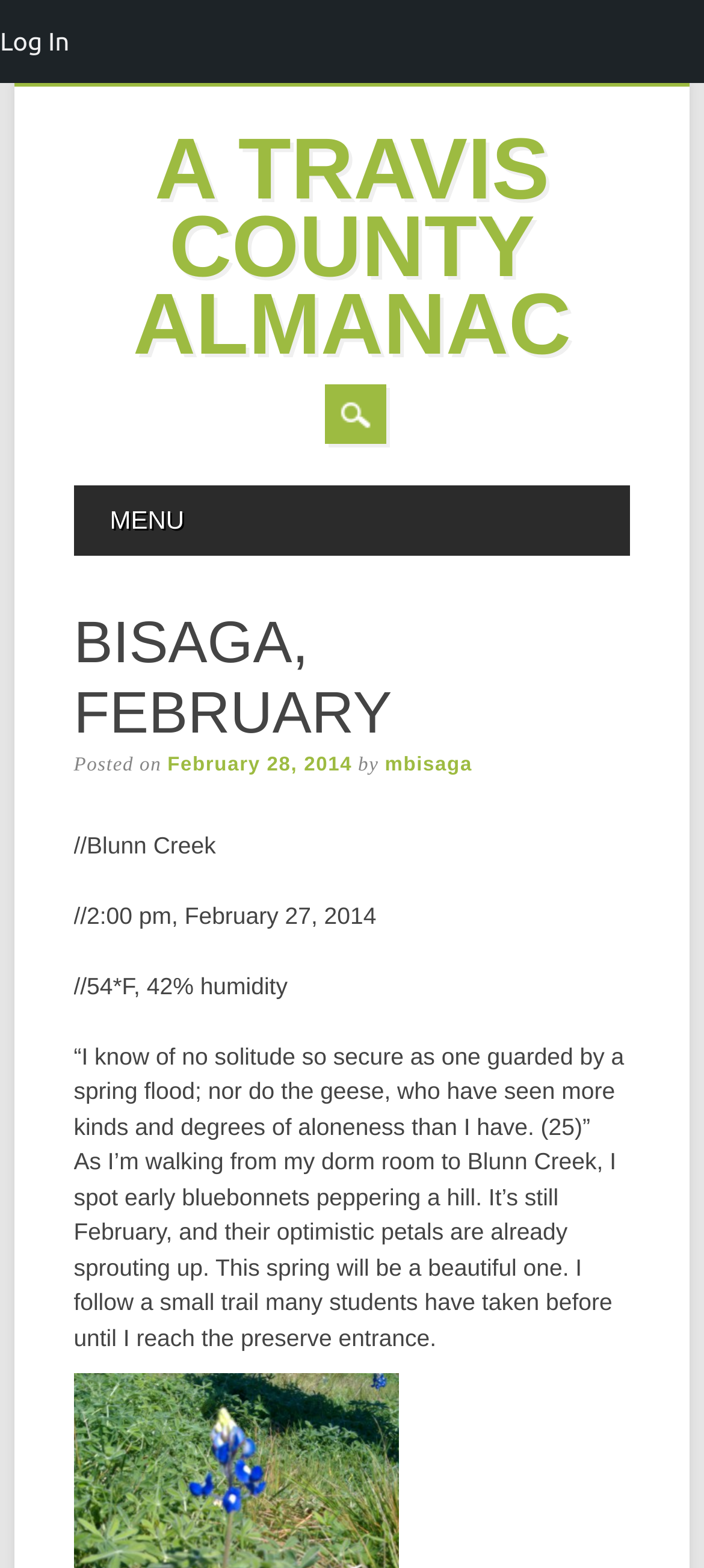Using the provided description mbisaga, find the bounding box coordinates for the UI element. Provide the coordinates in (top-left x, top-left y, bottom-right x, bottom-right y) format, ensuring all values are between 0 and 1.

[0.547, 0.481, 0.671, 0.494]